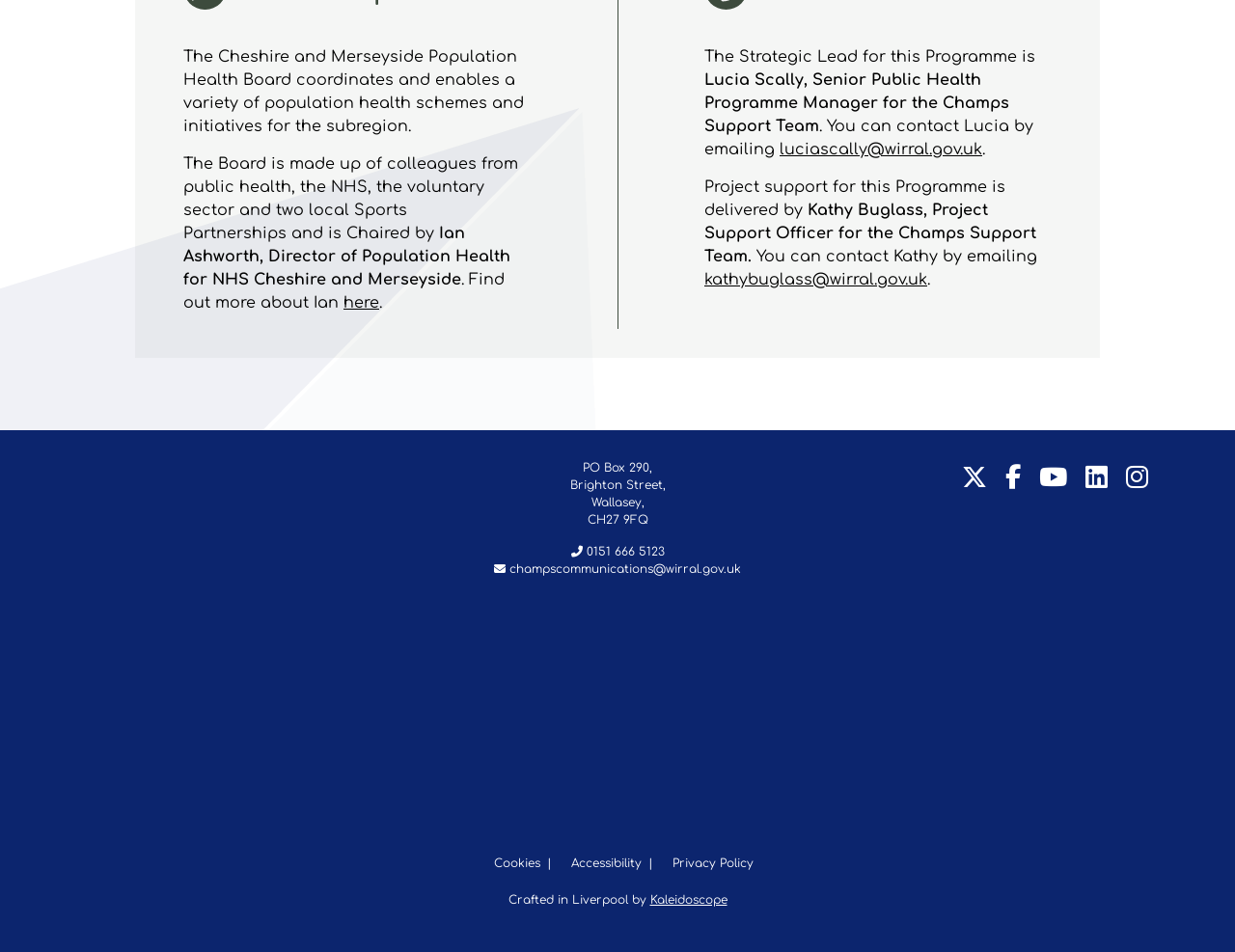What is the name of the organization that crafted the webpage?
Using the image as a reference, answer the question with a short word or phrase.

Kaleidoscope